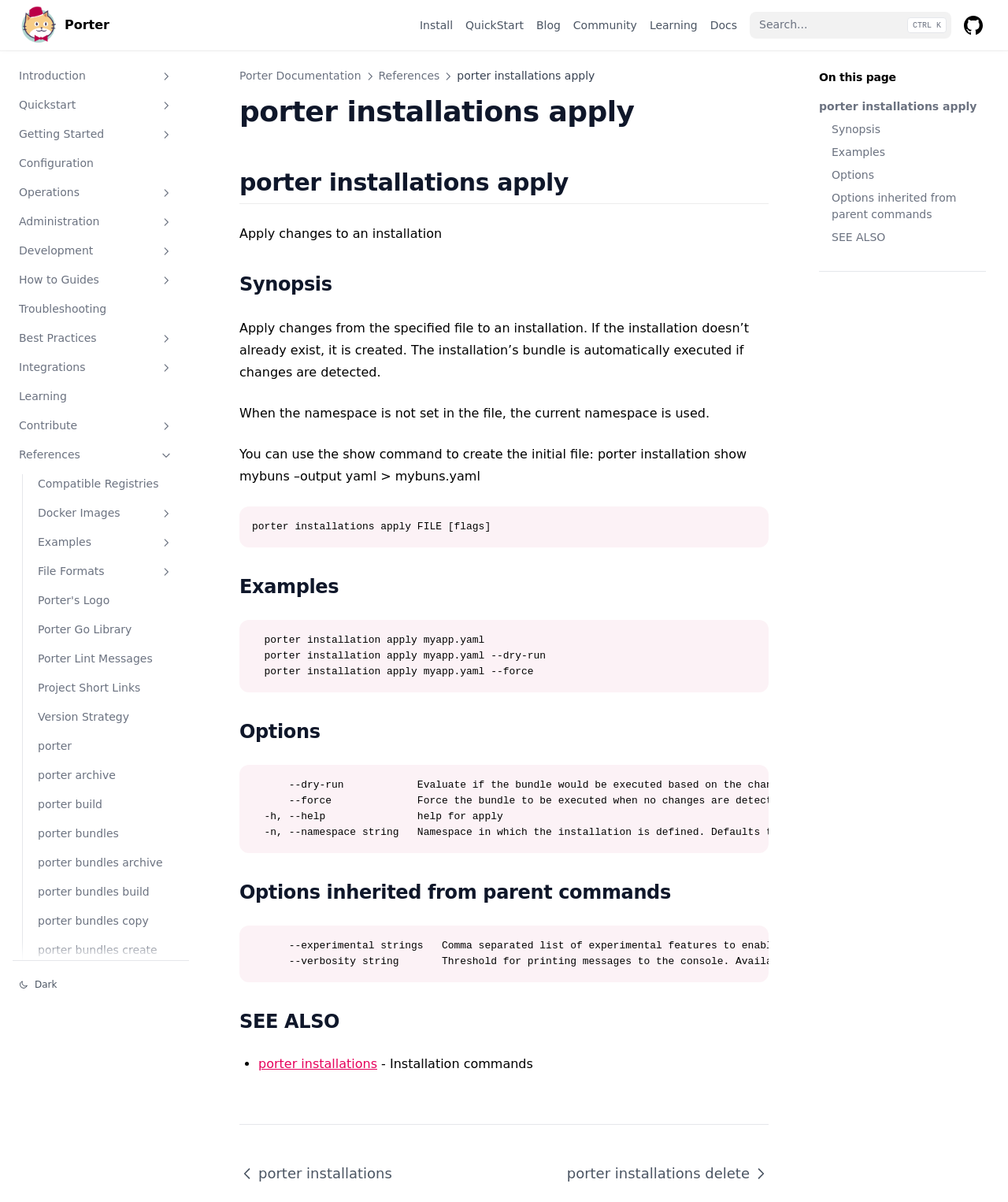Determine the bounding box coordinates of the region I should click to achieve the following instruction: "Learn about what is Porter". Ensure the bounding box coordinates are four float numbers between 0 and 1, i.e., [left, top, right, bottom].

[0.031, 0.074, 0.178, 0.096]